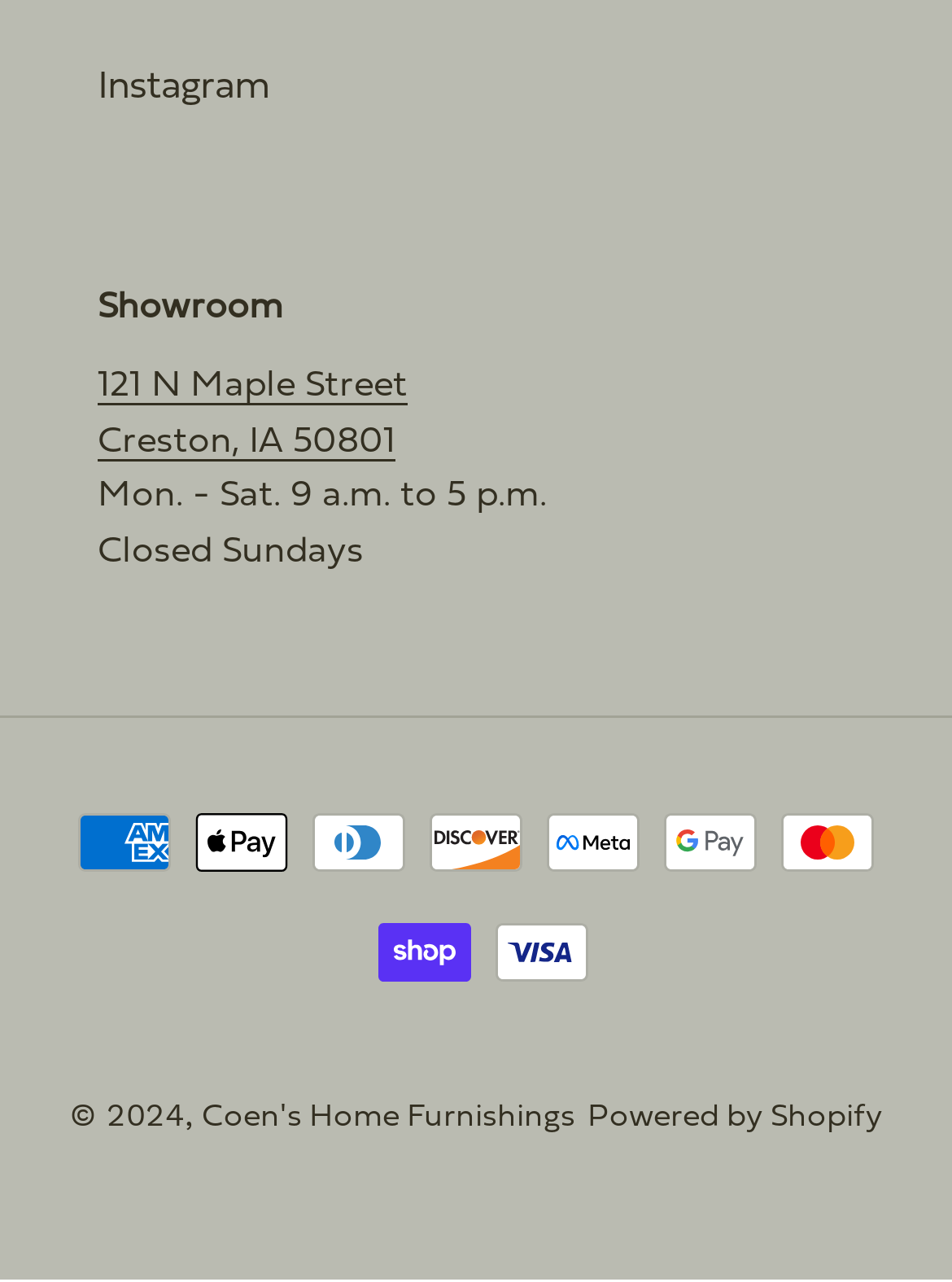Please reply to the following question with a single word or a short phrase:
What is the address of Coen's Home Furnishings?

121 N Maple Street Creston, IA 50801